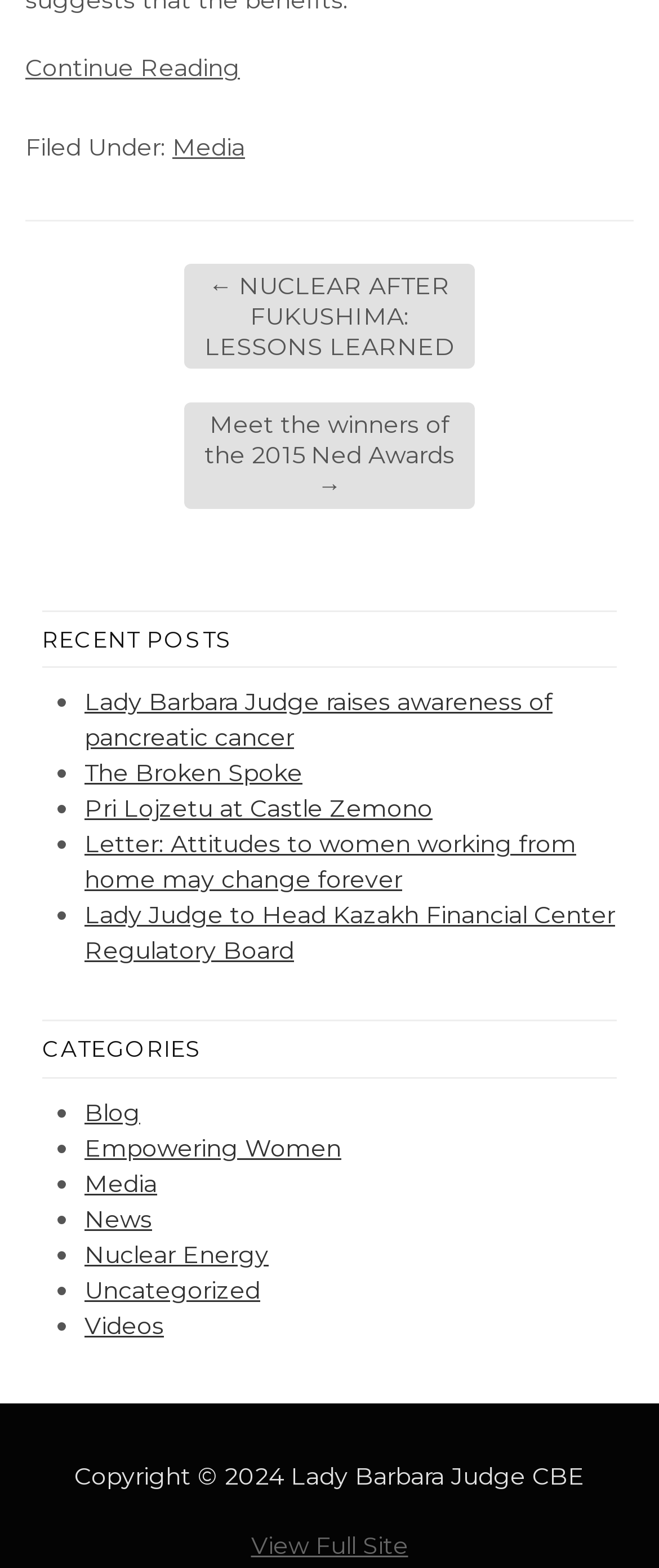Indicate the bounding box coordinates of the element that needs to be clicked to satisfy the following instruction: "Click on About US". The coordinates should be four float numbers between 0 and 1, i.e., [left, top, right, bottom].

None